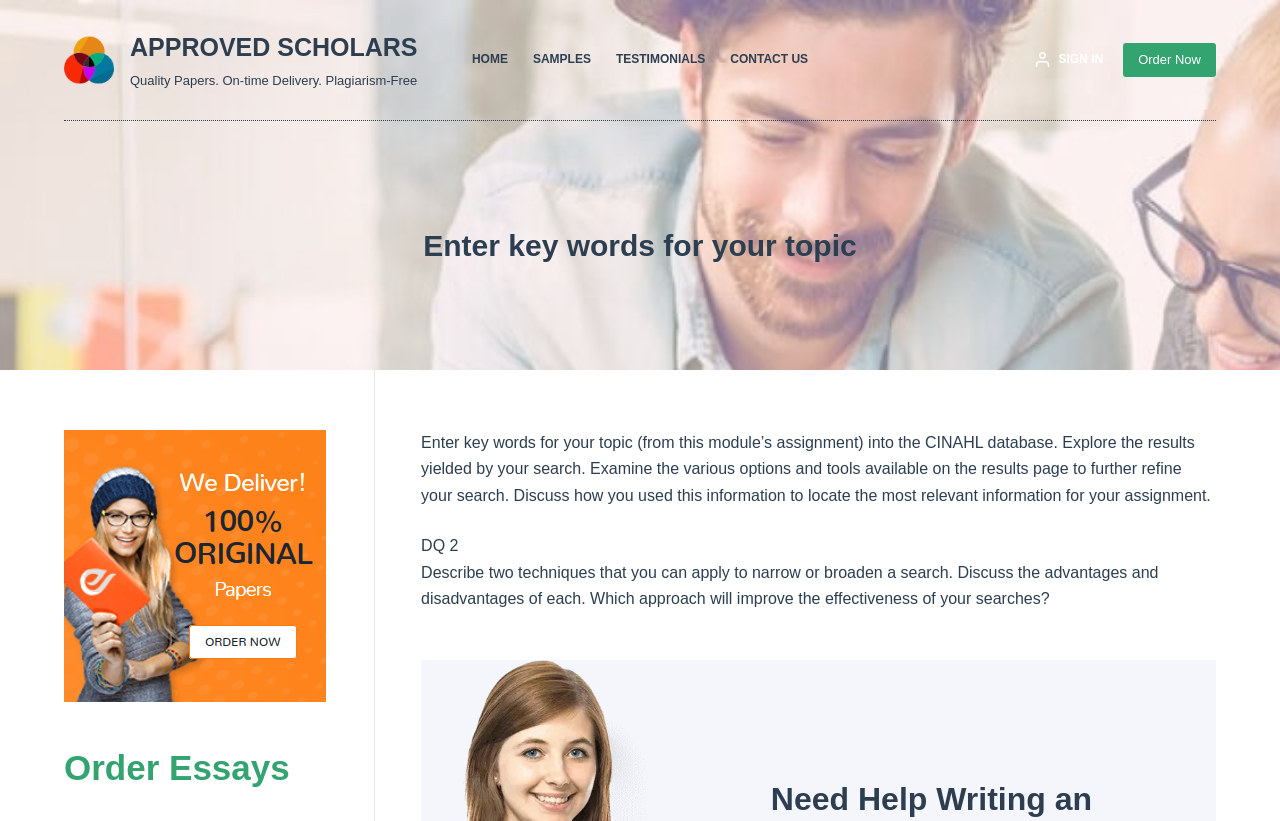Determine the bounding box for the described HTML element: "APPROVED SCHOLARS". Ensure the coordinates are four float numbers between 0 and 1 in the format [left, top, right, bottom].

[0.102, 0.04, 0.326, 0.074]